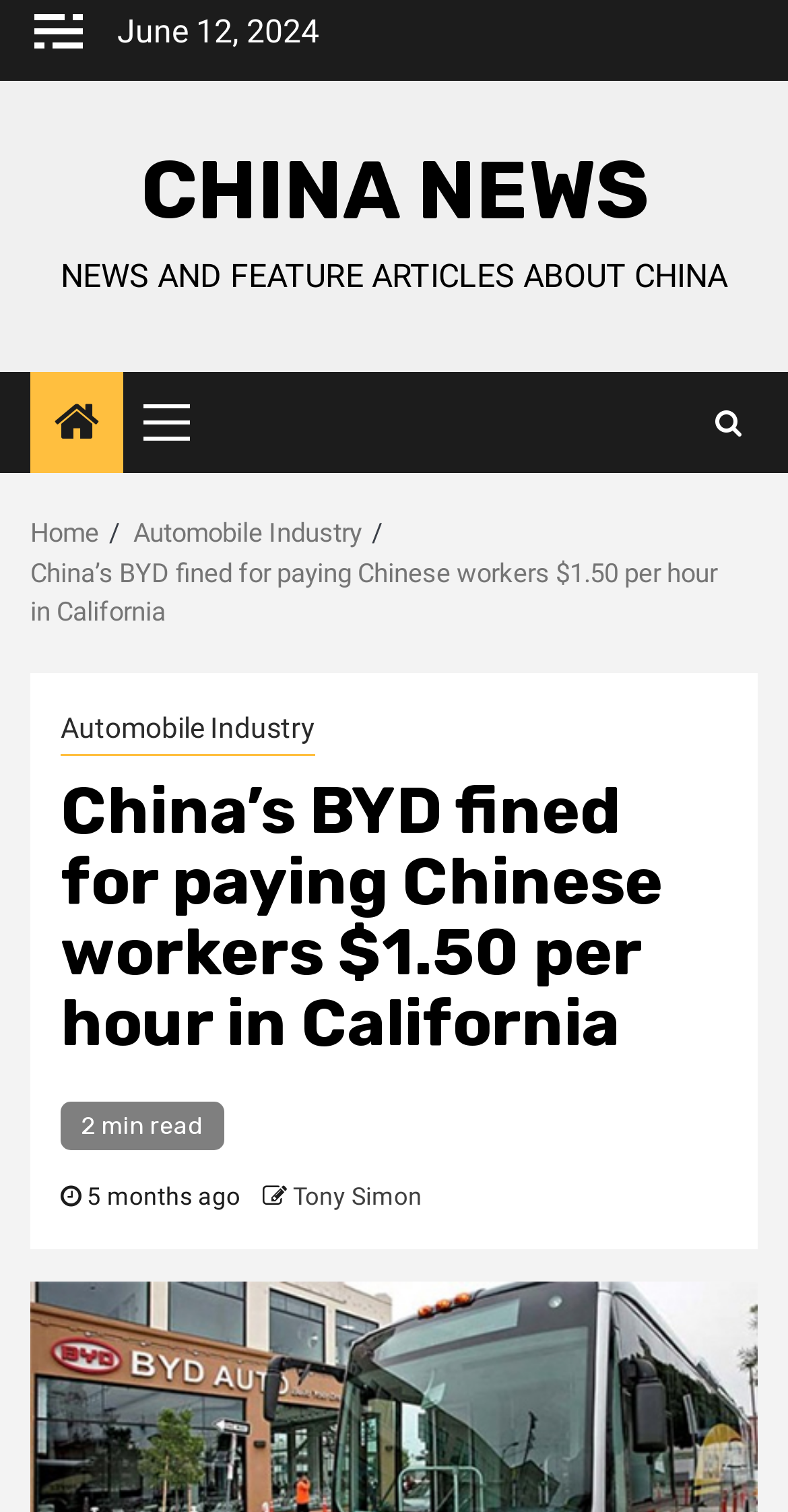Using the provided element description: "Home", identify the bounding box coordinates. The coordinates should be four floats between 0 and 1 in the order [left, top, right, bottom].

[0.038, 0.342, 0.126, 0.362]